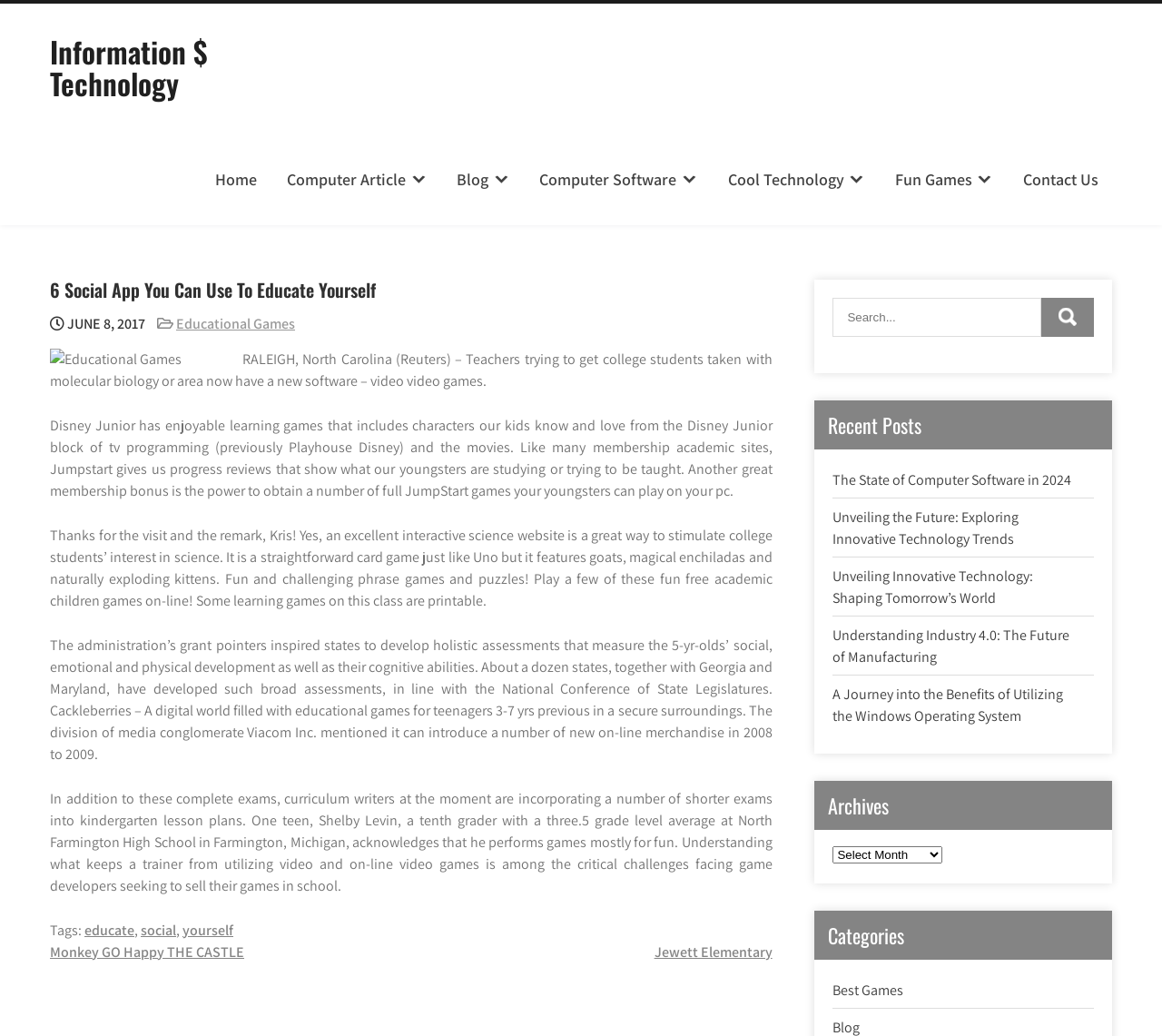Find the headline of the webpage and generate its text content.

Information $ Technology